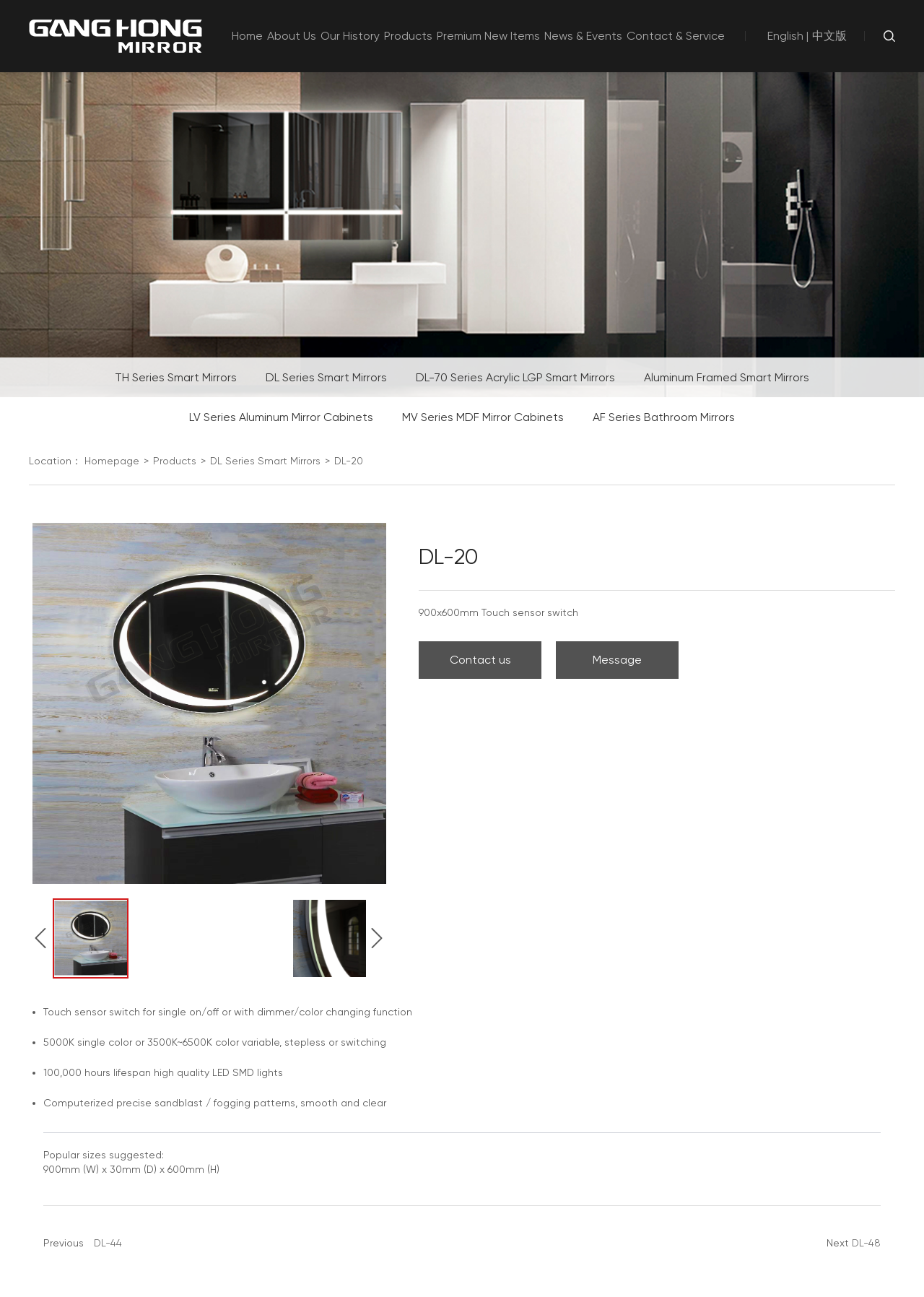Please mark the bounding box coordinates of the area that should be clicked to carry out the instruction: "Visit the 'Print Shop'".

None